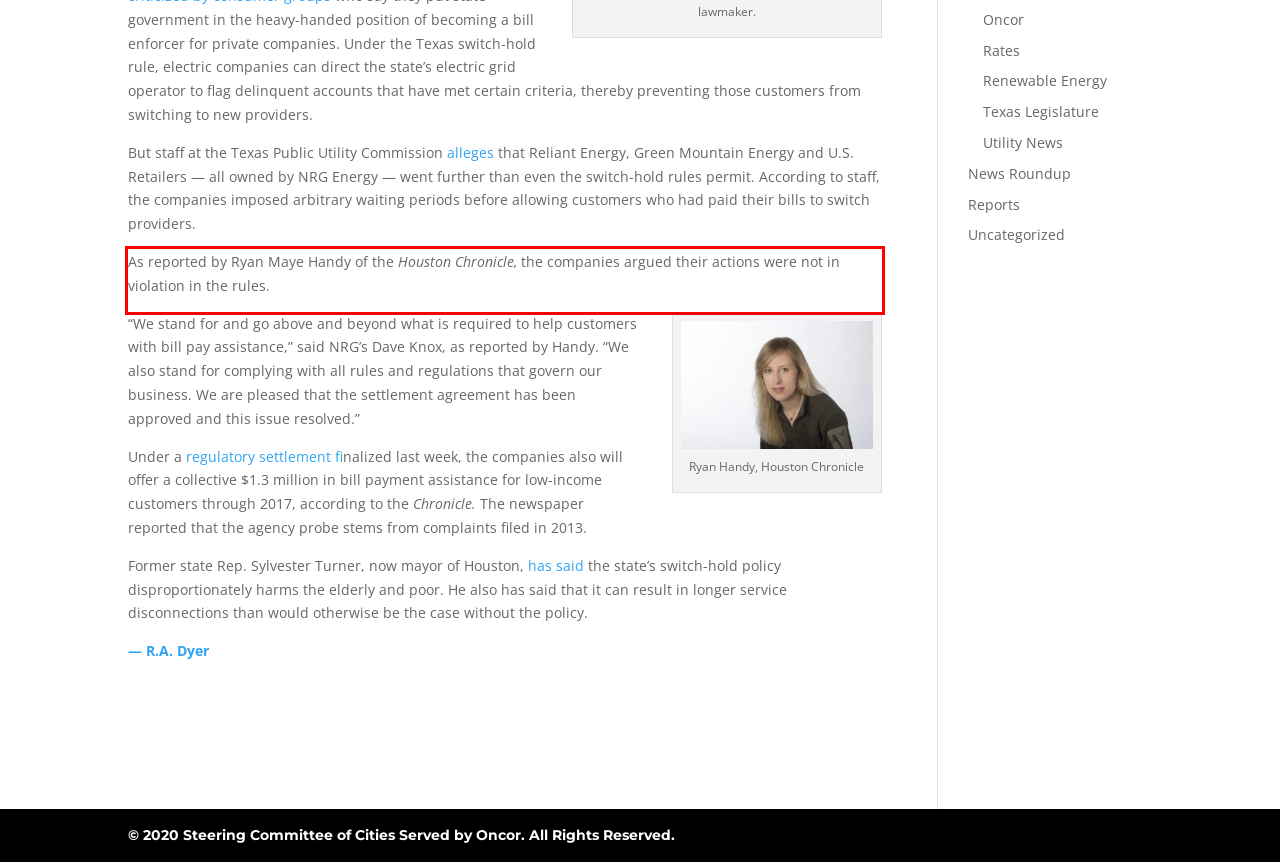You have a screenshot of a webpage with a red bounding box. Identify and extract the text content located inside the red bounding box.

As reported by Ryan Maye Handy of the Houston Chronicle, the companies argued their actions were not in violation in the rules.